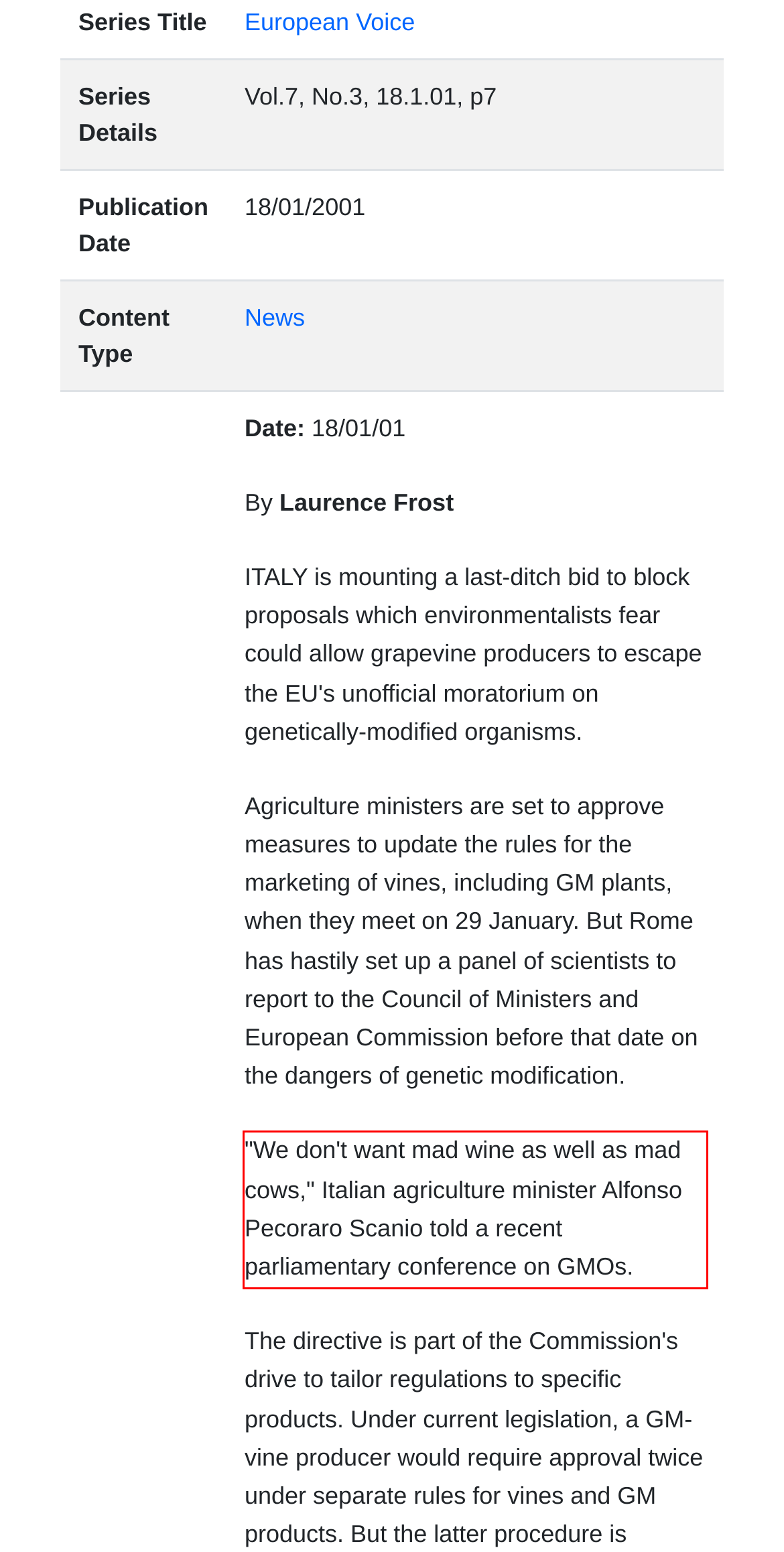Identify the text inside the red bounding box on the provided webpage screenshot by performing OCR.

"We don't want mad wine as well as mad cows," Italian agriculture minister Alfonso Pecoraro Scanio told a recent parliamentary conference on GMOs.